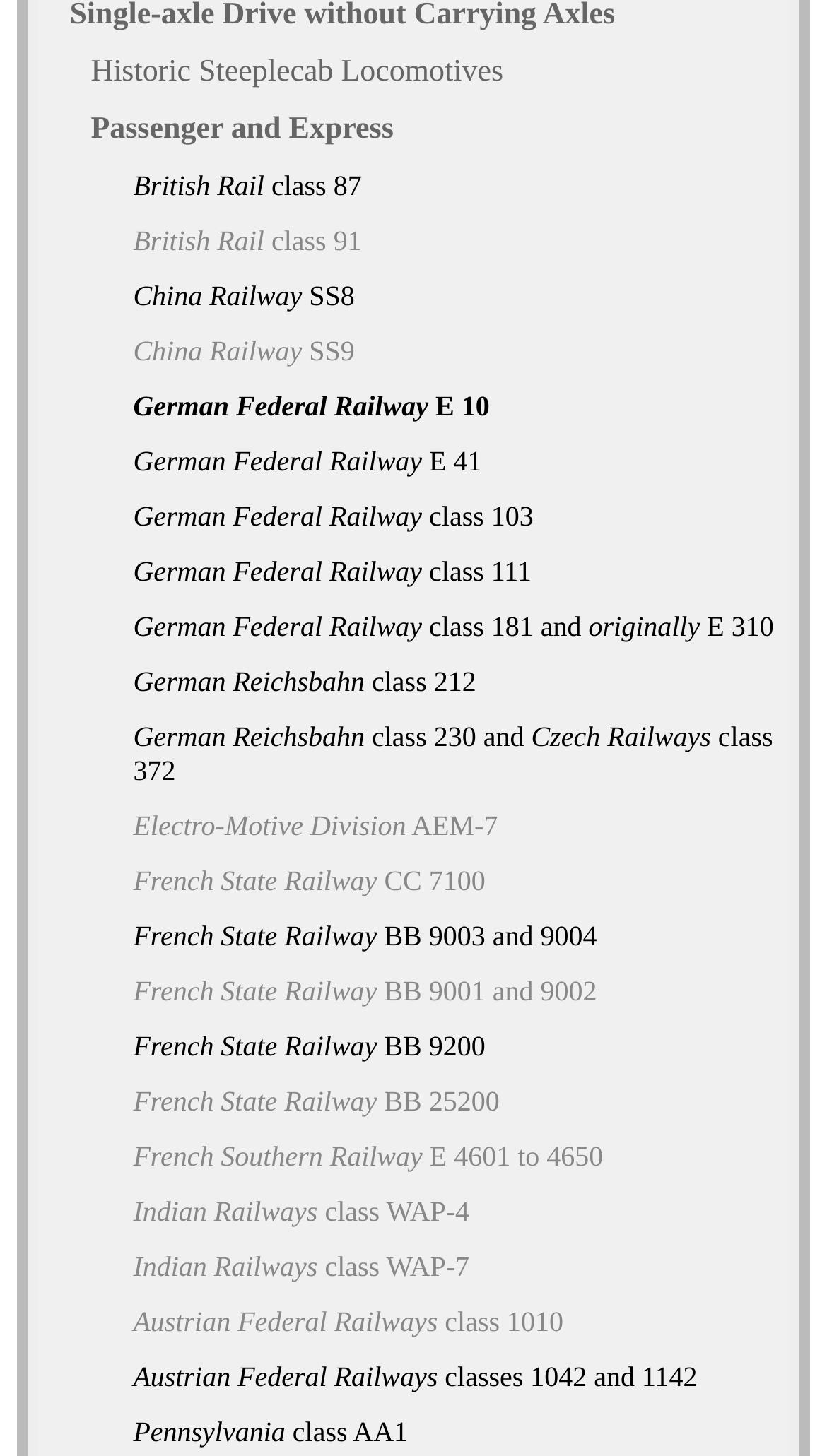Pinpoint the bounding box coordinates of the clickable element needed to complete the instruction: "Read about Indian Railways class WAP-4". The coordinates should be provided as four float numbers between 0 and 1: [left, top, right, bottom].

[0.148, 0.814, 0.954, 0.852]